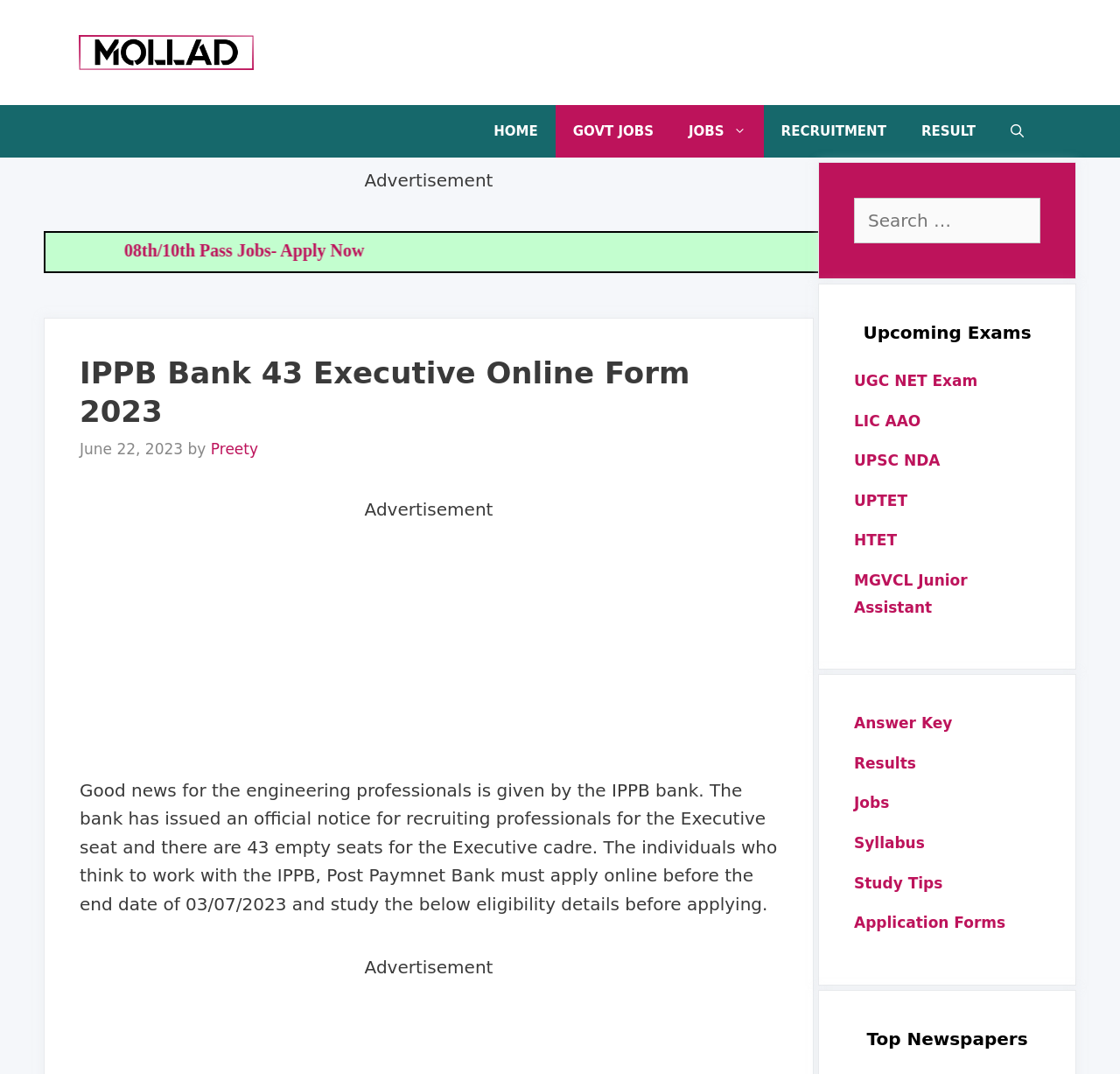Please determine the bounding box coordinates of the area that needs to be clicked to complete this task: 'Check the 'UGC NET Exam' link'. The coordinates must be four float numbers between 0 and 1, formatted as [left, top, right, bottom].

[0.762, 0.346, 0.873, 0.363]